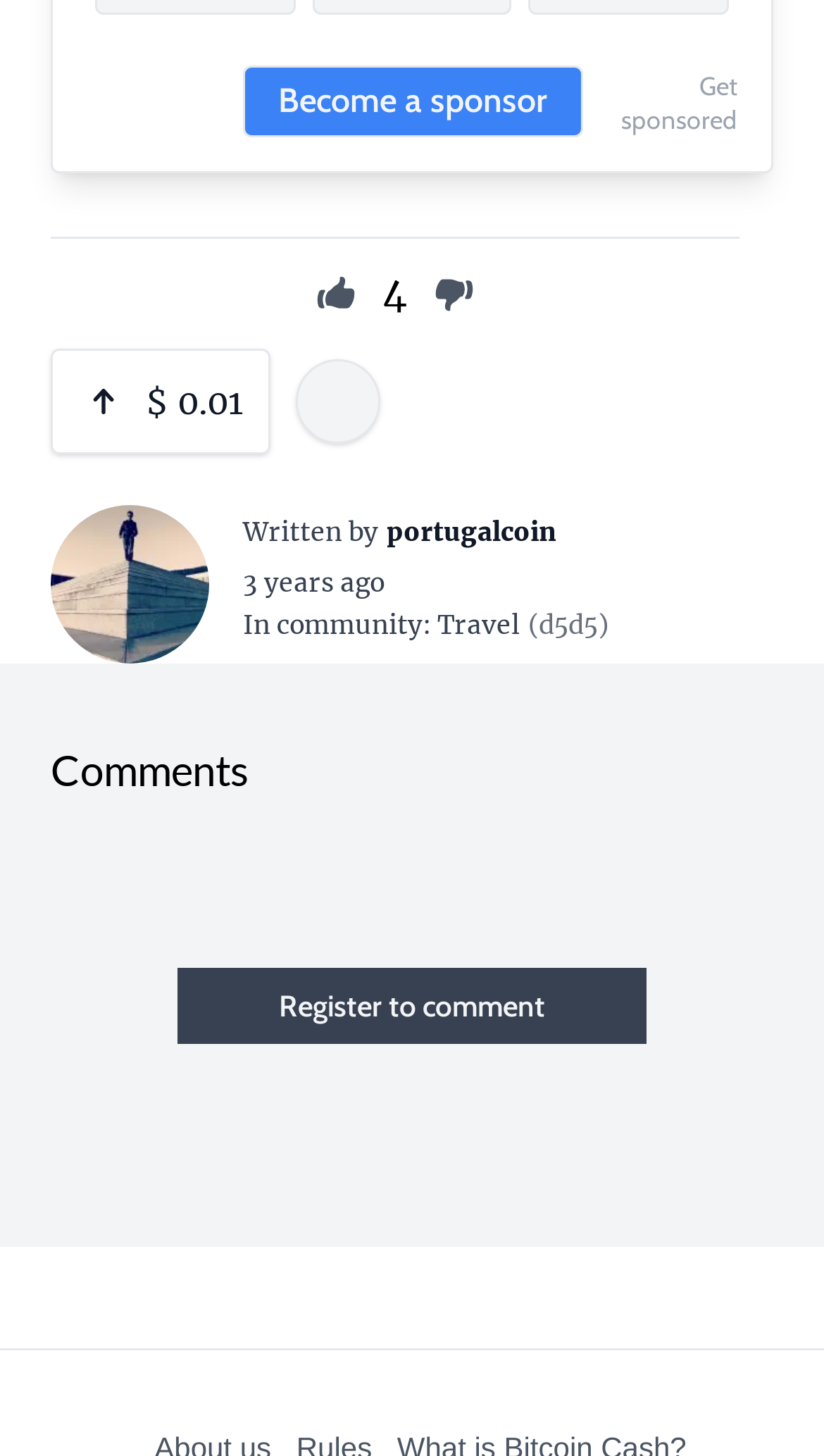Determine the bounding box coordinates of the UI element that matches the following description: "Become a sponsor". The coordinates should be four float numbers between 0 and 1 in the format [left, top, right, bottom].

[0.294, 0.044, 0.706, 0.094]